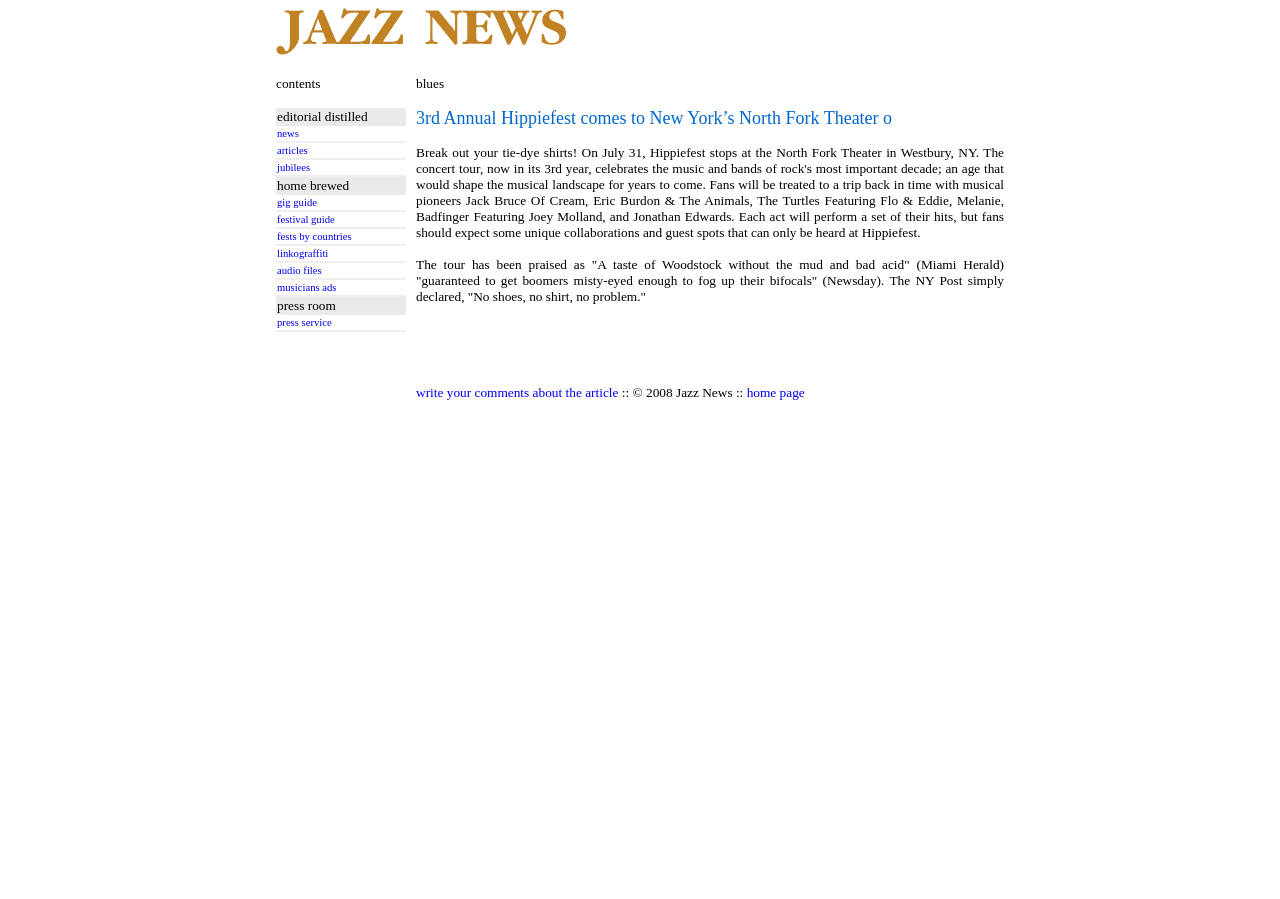Indicate the bounding box coordinates of the element that needs to be clicked to satisfy the following instruction: "click gig guide". The coordinates should be four float numbers between 0 and 1, i.e., [left, top, right, bottom].

[0.216, 0.219, 0.316, 0.231]